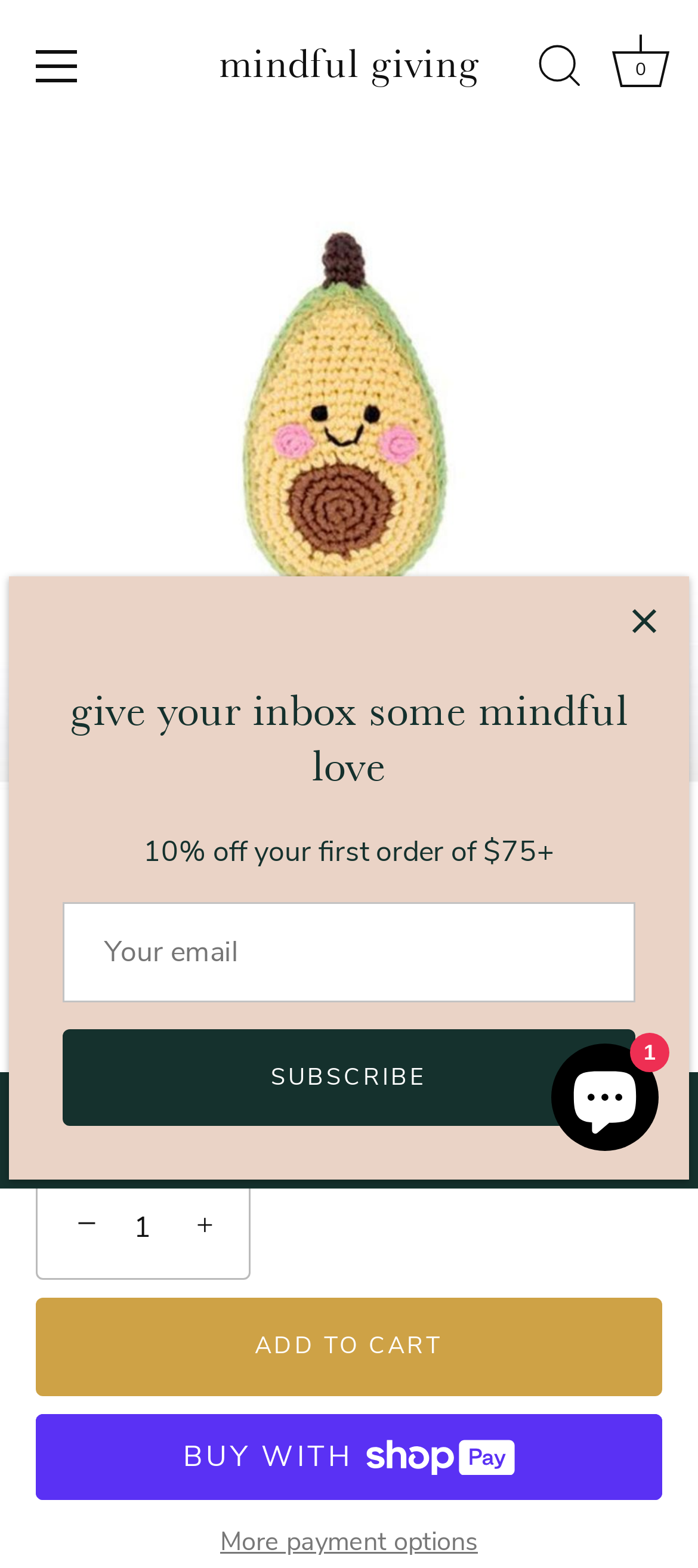Could you determine the bounding box coordinates of the clickable element to complete the instruction: "read news"? Provide the coordinates as four float numbers between 0 and 1, i.e., [left, top, right, bottom].

None